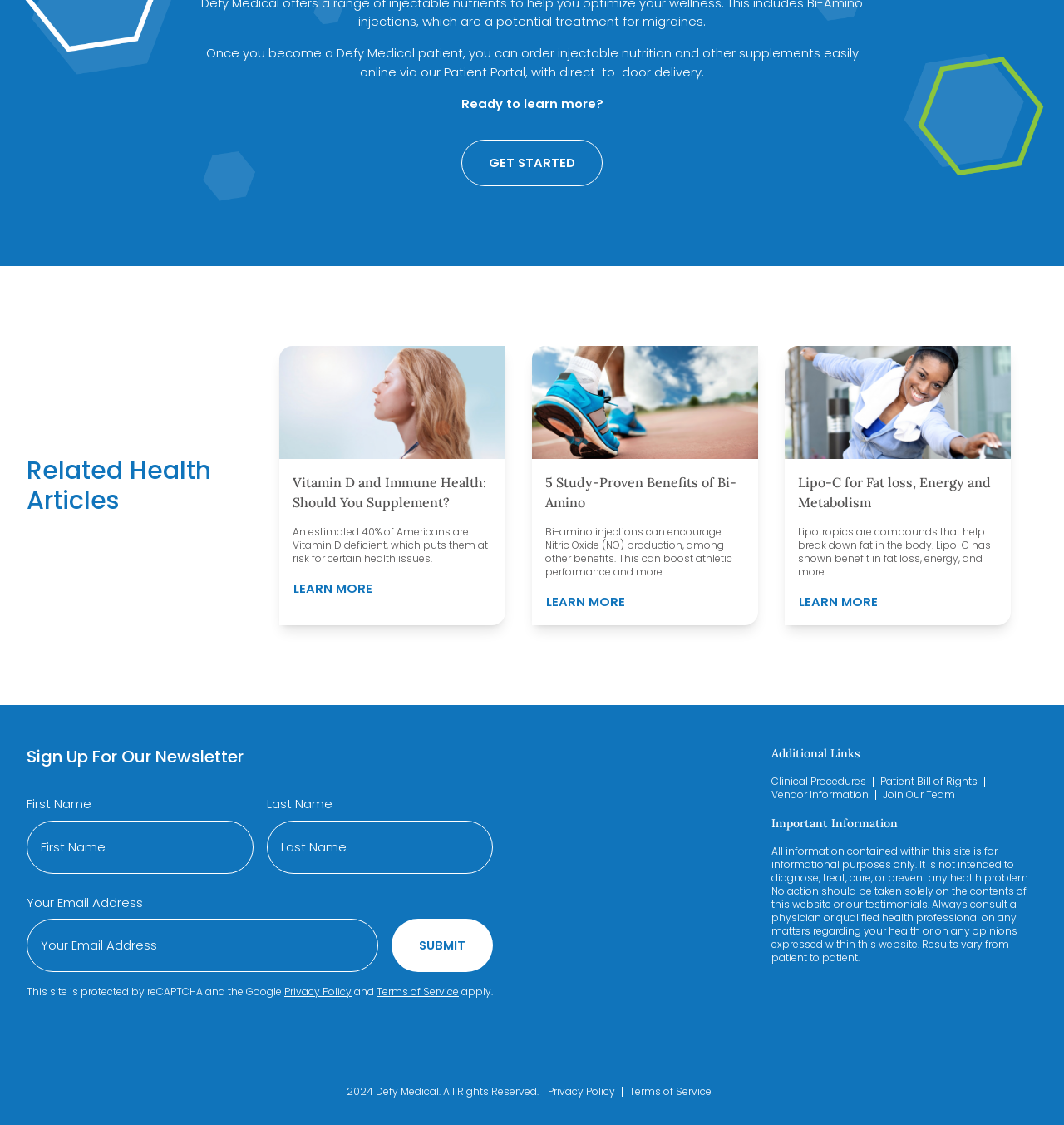Please find the bounding box coordinates (top-left x, top-left y, bottom-right x, bottom-right y) in the screenshot for the UI element described as follows: DT

None